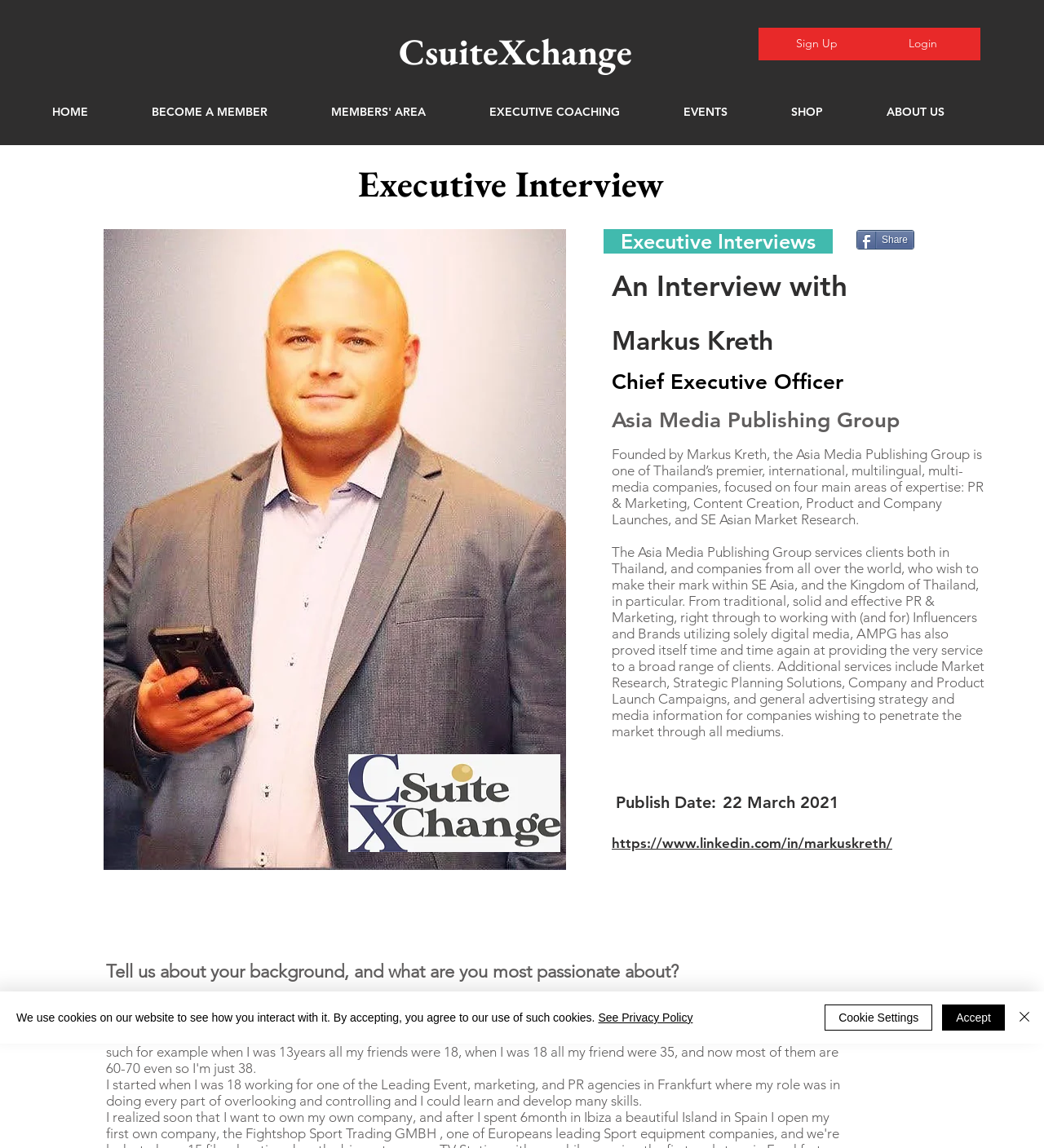Extract the bounding box coordinates for the HTML element that matches this description: "See Privacy Policy". The coordinates should be four float numbers between 0 and 1, i.e., [left, top, right, bottom].

[0.573, 0.881, 0.664, 0.892]